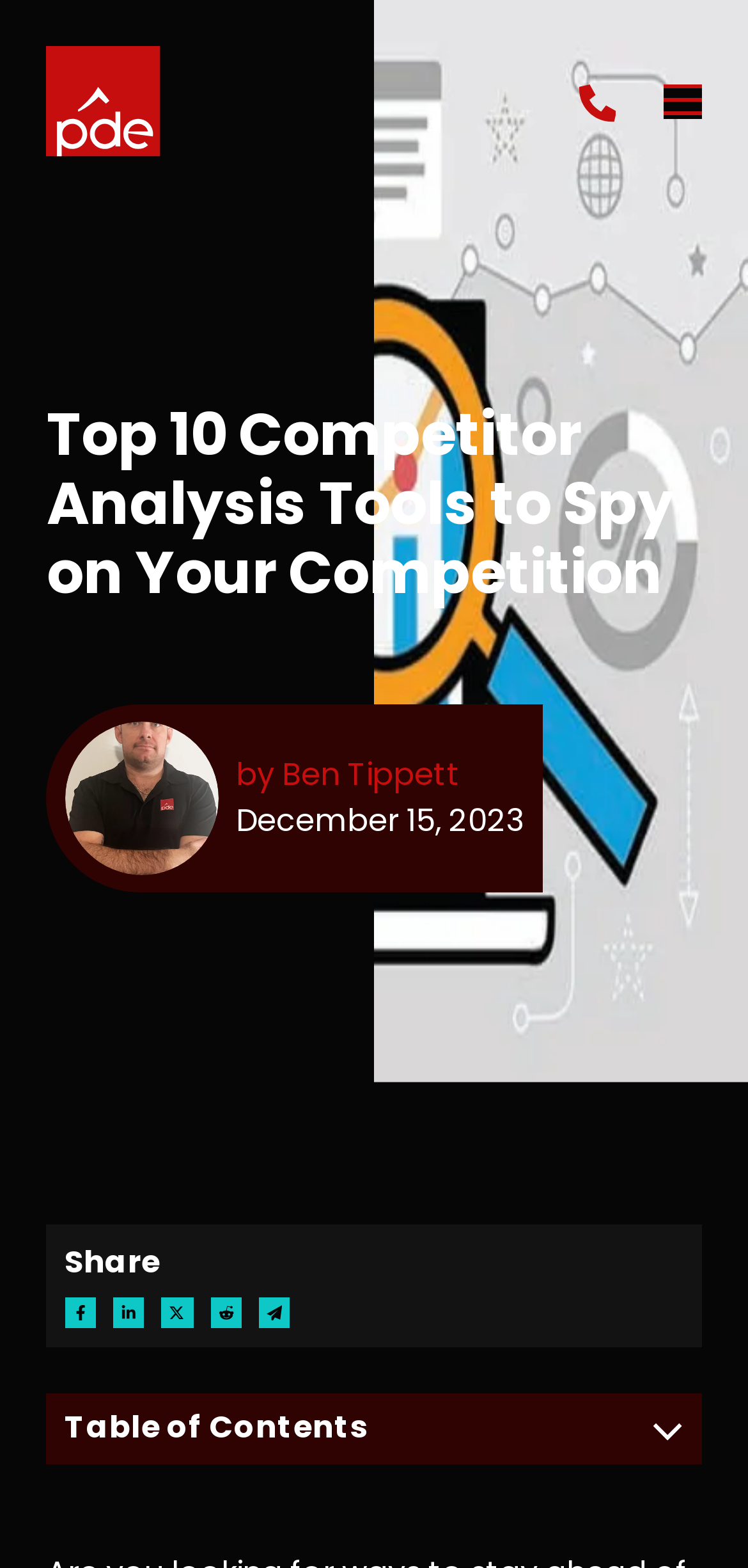Identify the bounding box coordinates of the part that should be clicked to carry out this instruction: "View table of contents".

[0.062, 0.889, 0.938, 0.934]